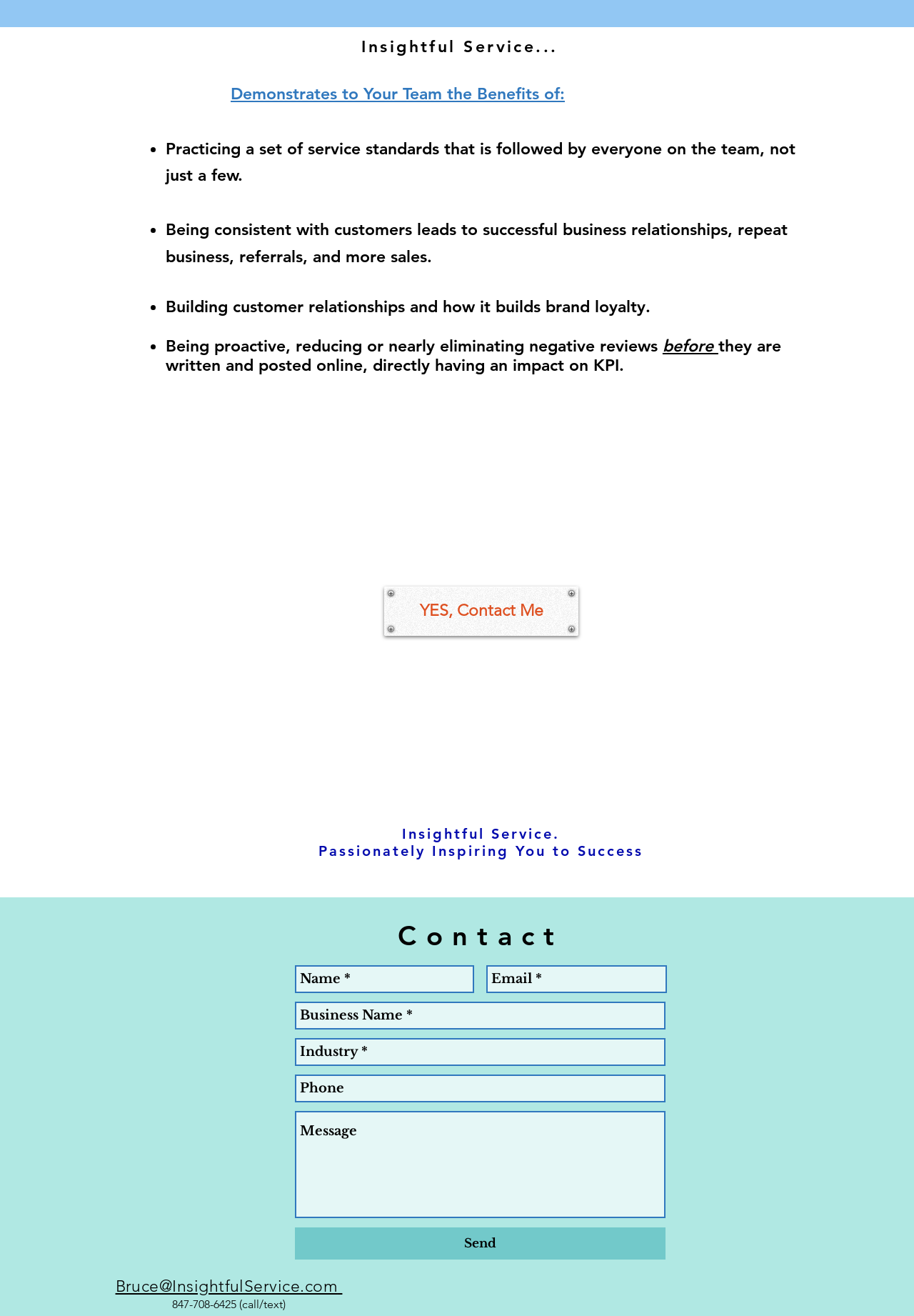Identify the bounding box of the UI element that matches this description: "YES, Contact Me".

[0.42, 0.446, 0.633, 0.483]